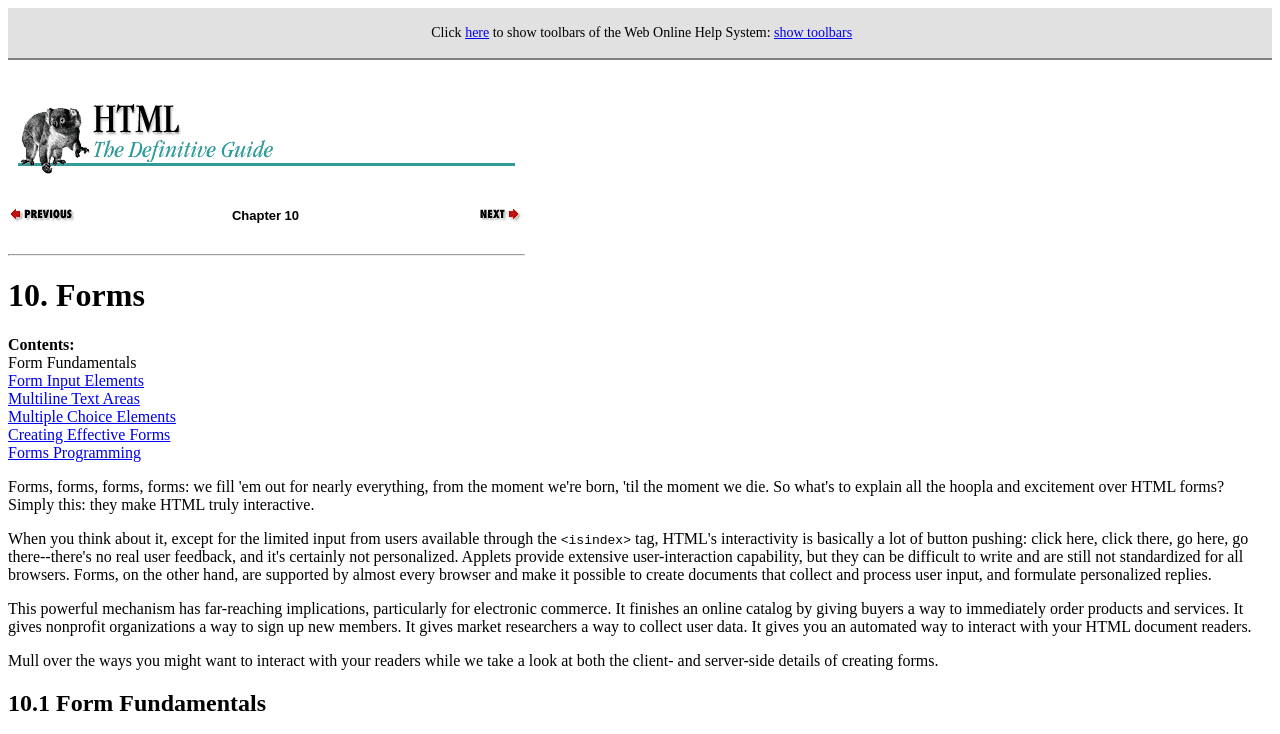Construct a comprehensive caption that outlines the webpage's structure and content.

This webpage is about Chapter 10 of a book, specifically focusing on forms in HTML. At the top, there is a layout table with a cell containing a link to show toolbars of the Web Online Help System. Below this, there is a heading that reads "HTML: The Definitive Guide" accompanied by an image. 

To the right of the heading, there are three layout table cells containing links to navigate to the previous, current, and next chapters, each with an accompanying image. Below this, there is a horizontal separator line.

The main content of the webpage starts with a heading that reads "10. Forms" followed by a static text "Contents:". Below this, there are several links to different sections of the chapter, including "Form Fundamentals", "Form Input Elements", "Multiline Text Areas", "Multiple Choice Elements", "Creating Effective Forms", and "Forms Programming".

The webpage then presents a block of text that discusses the importance of forms in HTML, highlighting their potential applications in electronic commerce, nonprofit organizations, market research, and interacting with readers. The text is divided into three paragraphs, with the last paragraph introducing the topic of form fundamentals.

Finally, there is a heading that reads "10.1 Form Fundamentals", which likely marks the beginning of a new section in the chapter.